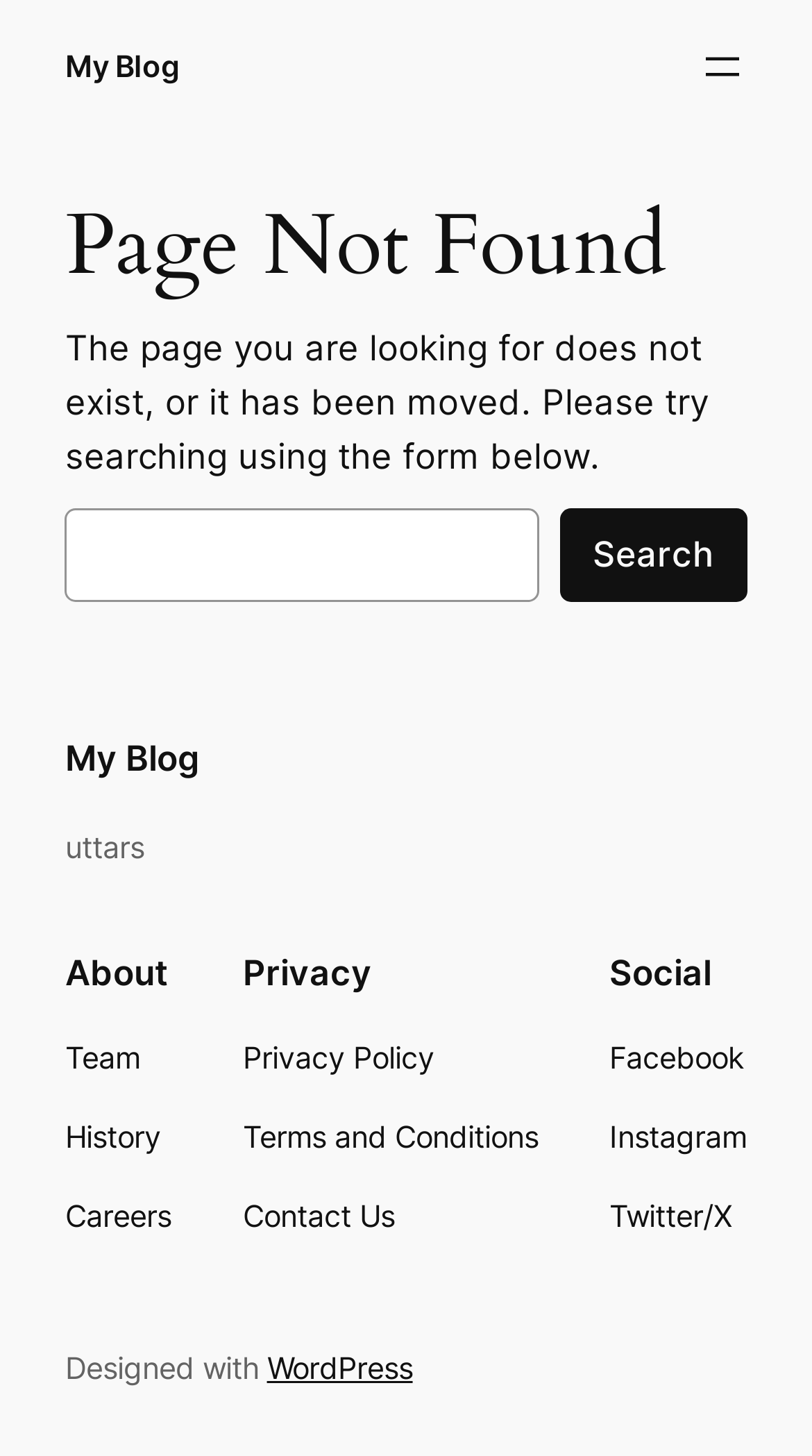Pinpoint the bounding box coordinates of the clickable element to carry out the following instruction: "Go to My Blog."

[0.08, 0.033, 0.221, 0.057]